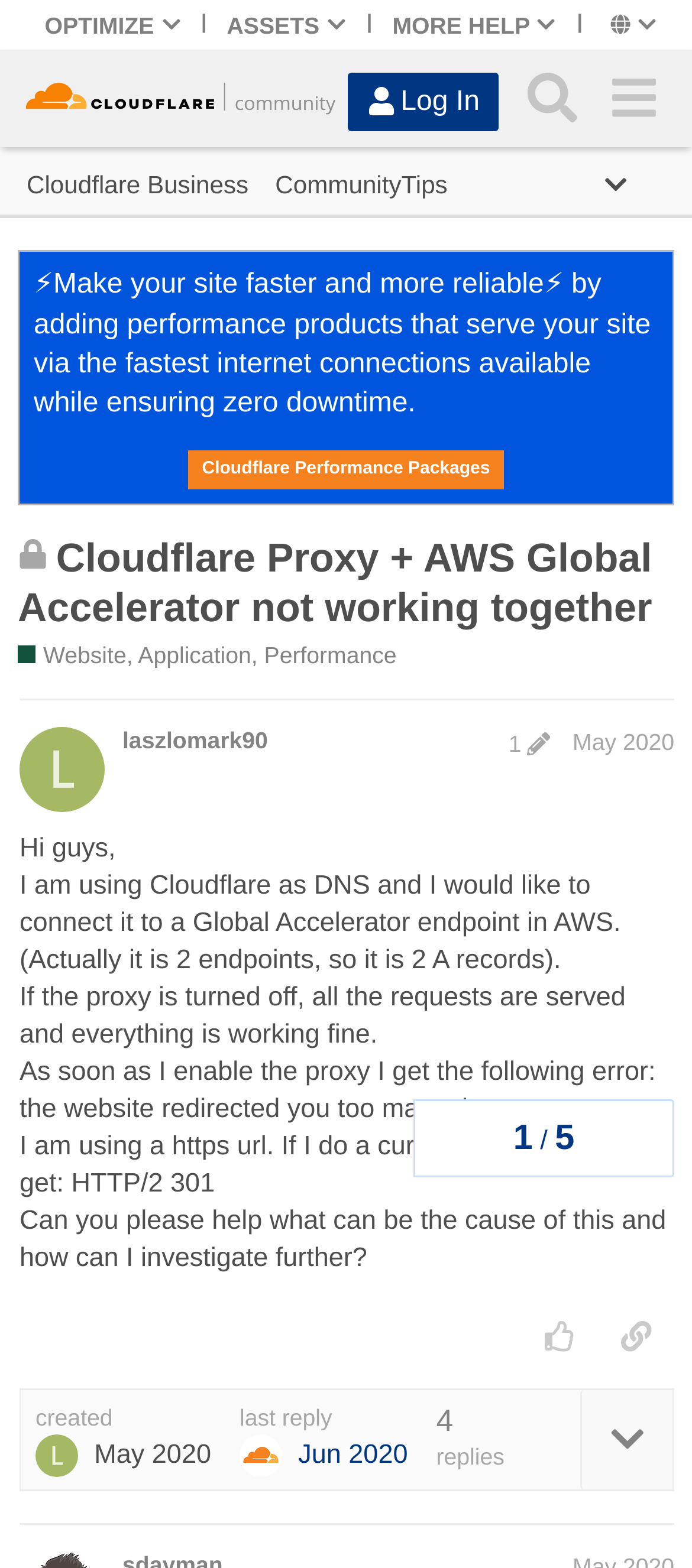Locate the bounding box coordinates of the clickable region necessary to complete the following instruction: "Get help from helplines". Provide the coordinates in the format of four float numbers between 0 and 1, i.e., [left, top, right, bottom].

None